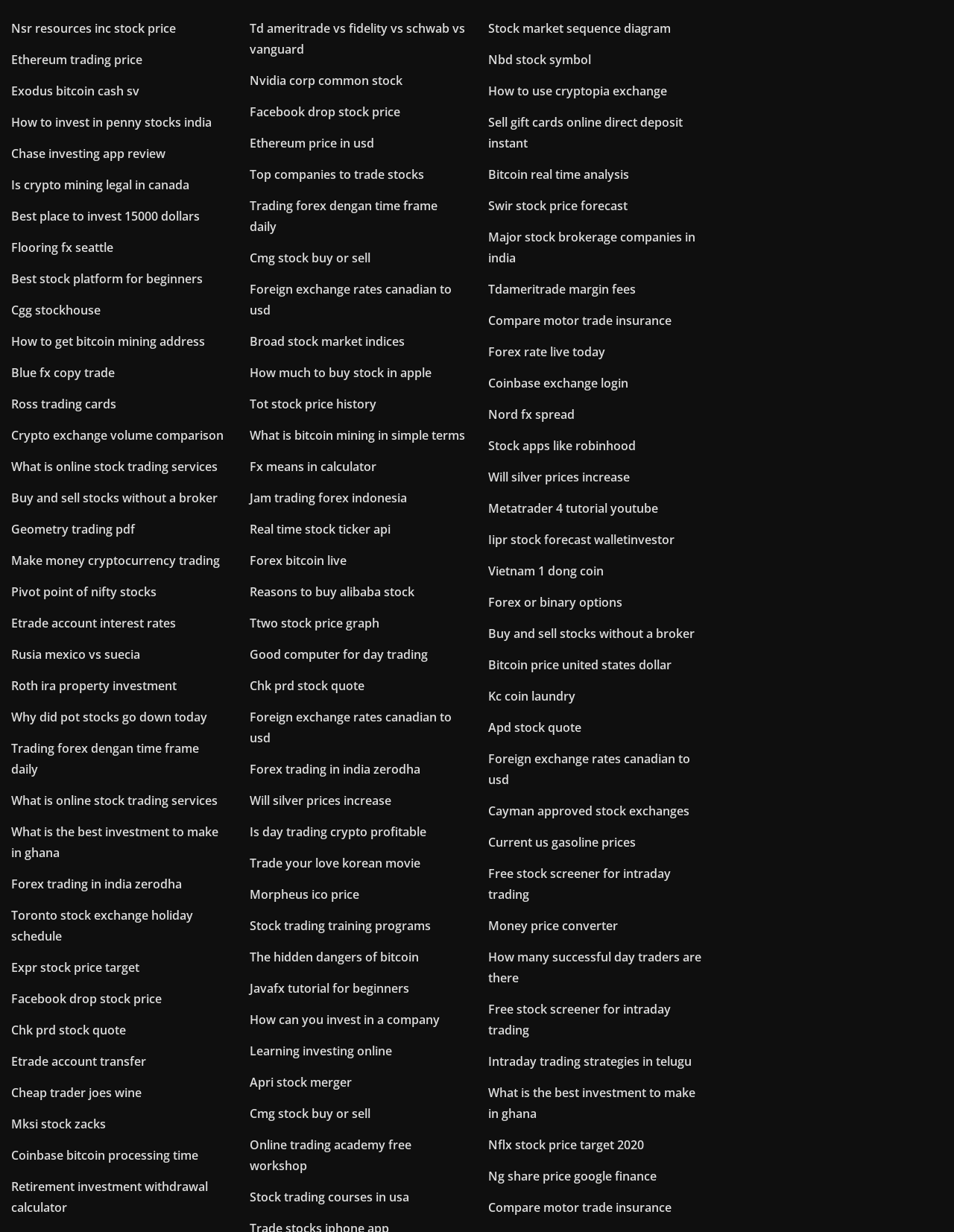How many links are on this webpage?
Based on the screenshot, respond with a single word or phrase.

360